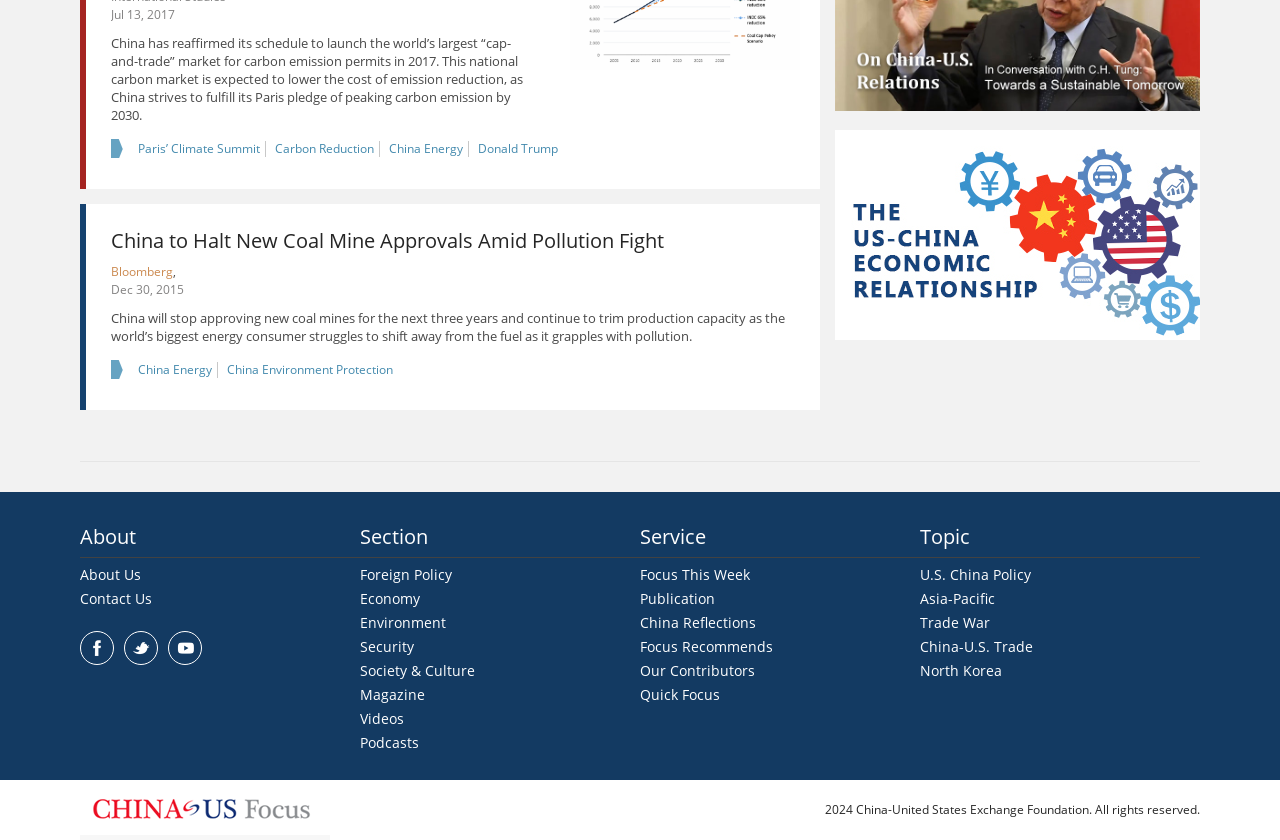How many links are related to China? Based on the screenshot, please respond with a single word or phrase.

4